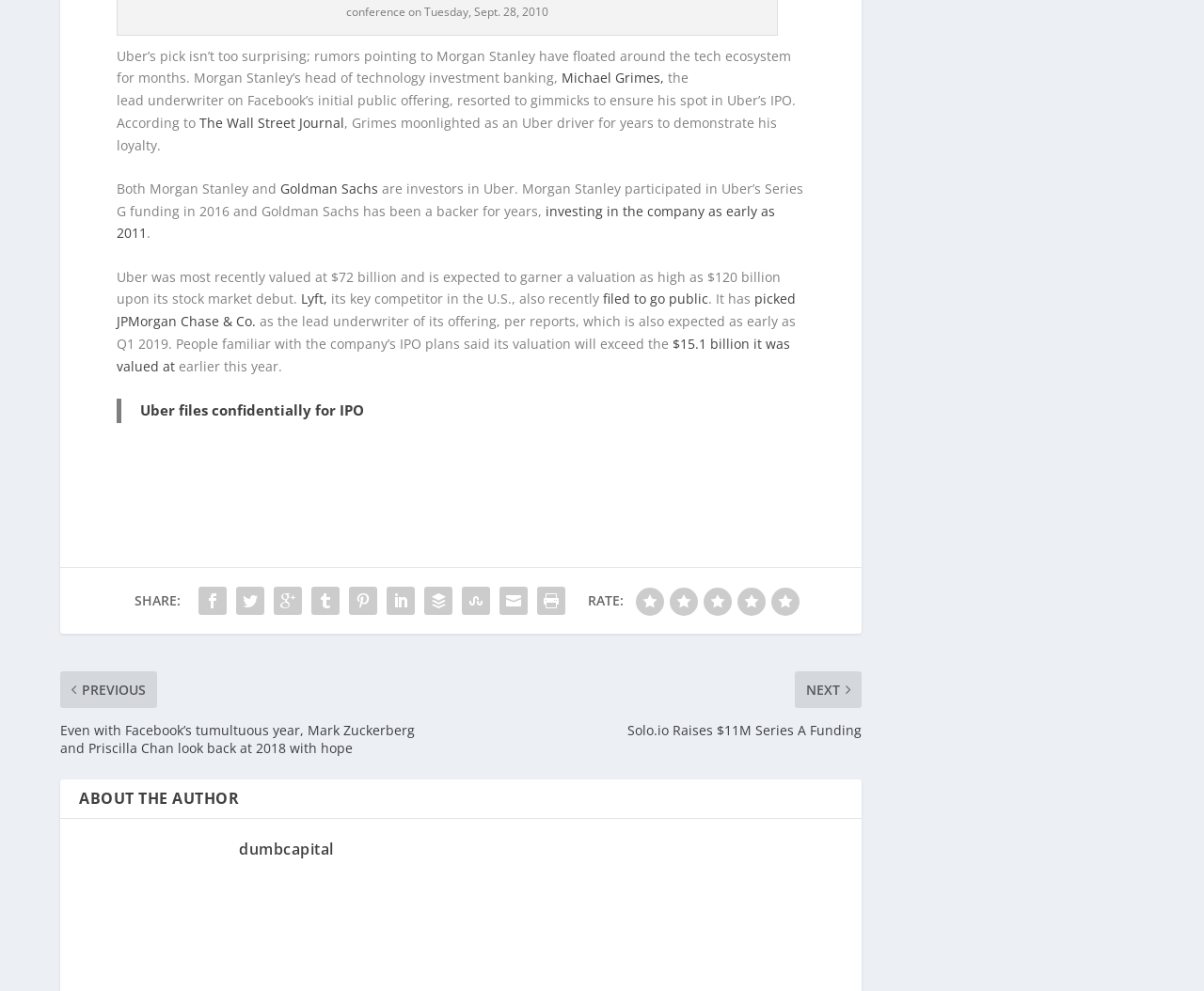Identify the bounding box coordinates of the part that should be clicked to carry out this instruction: "Check out Goldman Sachs".

[0.233, 0.17, 0.317, 0.188]